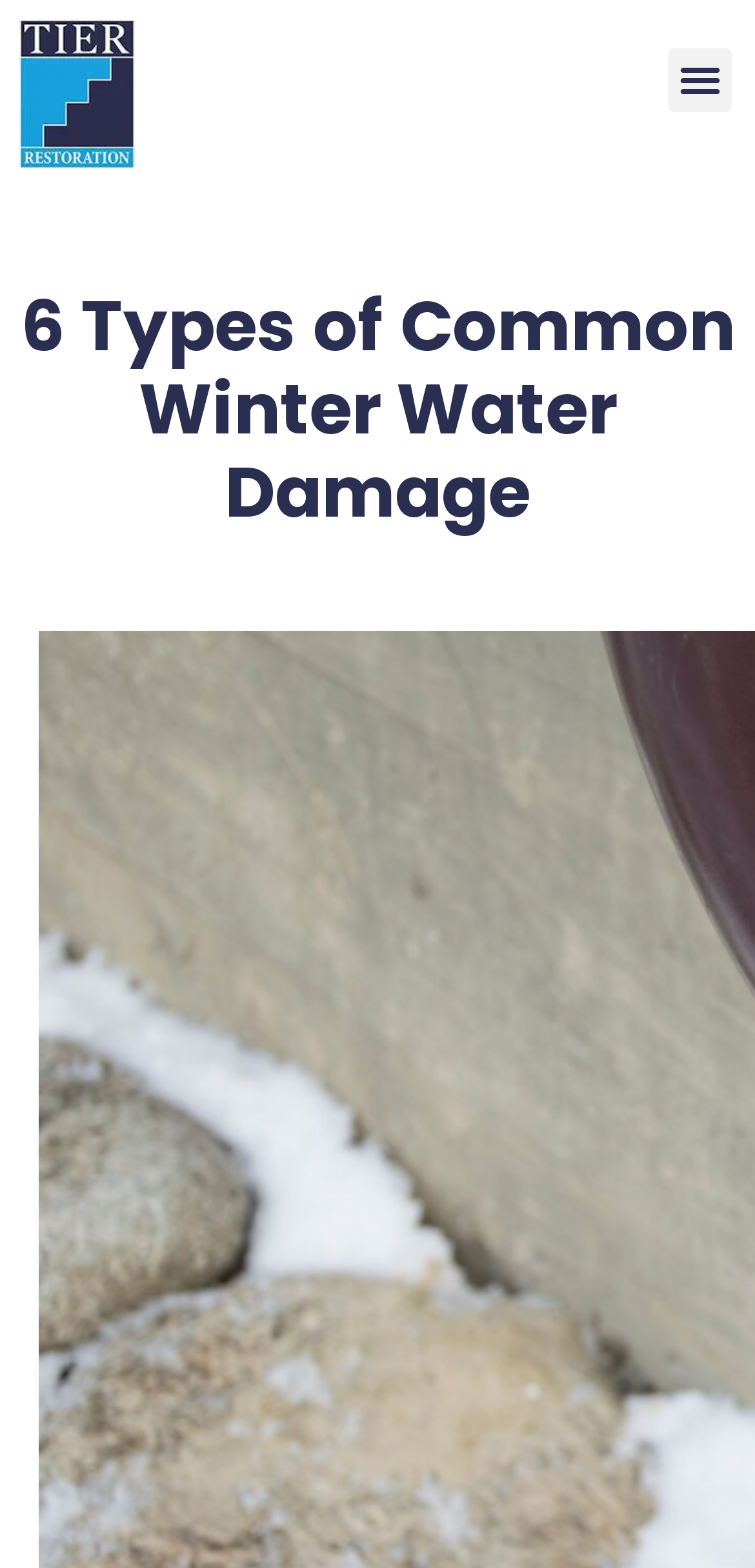Locate the bounding box of the UI element based on this description: "Menu". Provide four float numbers between 0 and 1 as [left, top, right, bottom].

[0.885, 0.031, 0.969, 0.071]